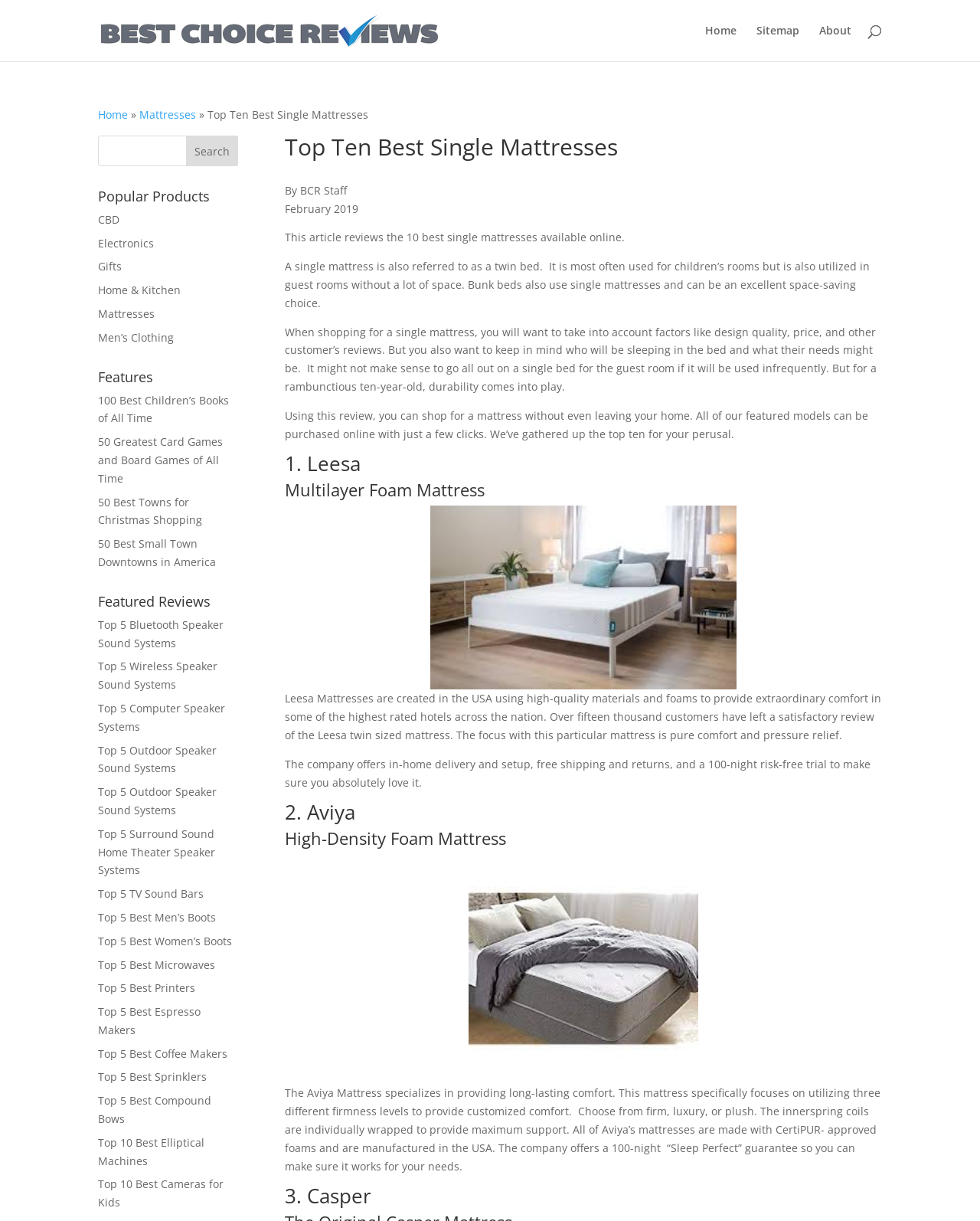Pinpoint the bounding box coordinates of the clickable element to carry out the following instruction: "Go to Home page."

[0.72, 0.021, 0.752, 0.05]